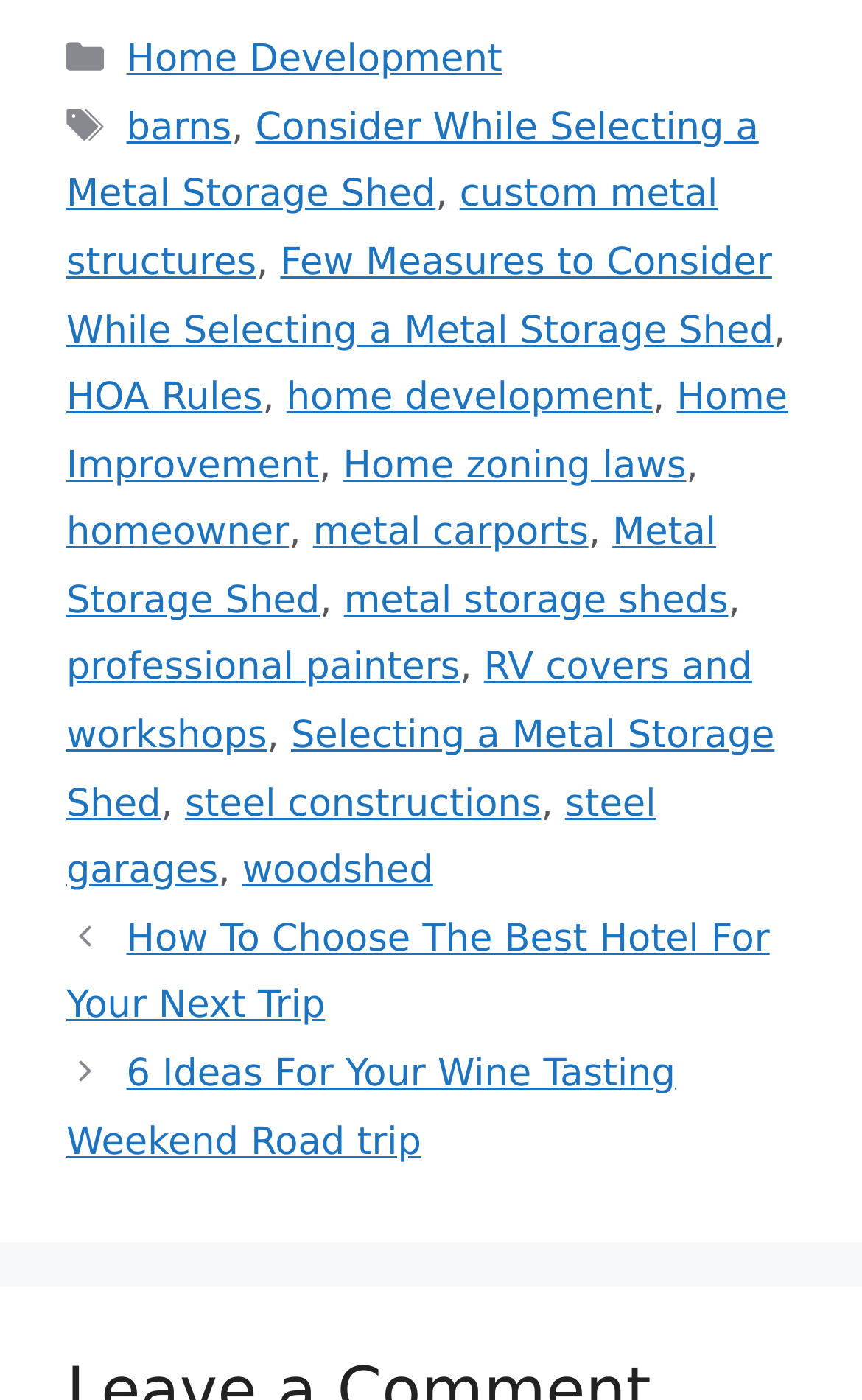Kindly determine the bounding box coordinates for the clickable area to achieve the given instruction: "call for New Reservations".

None